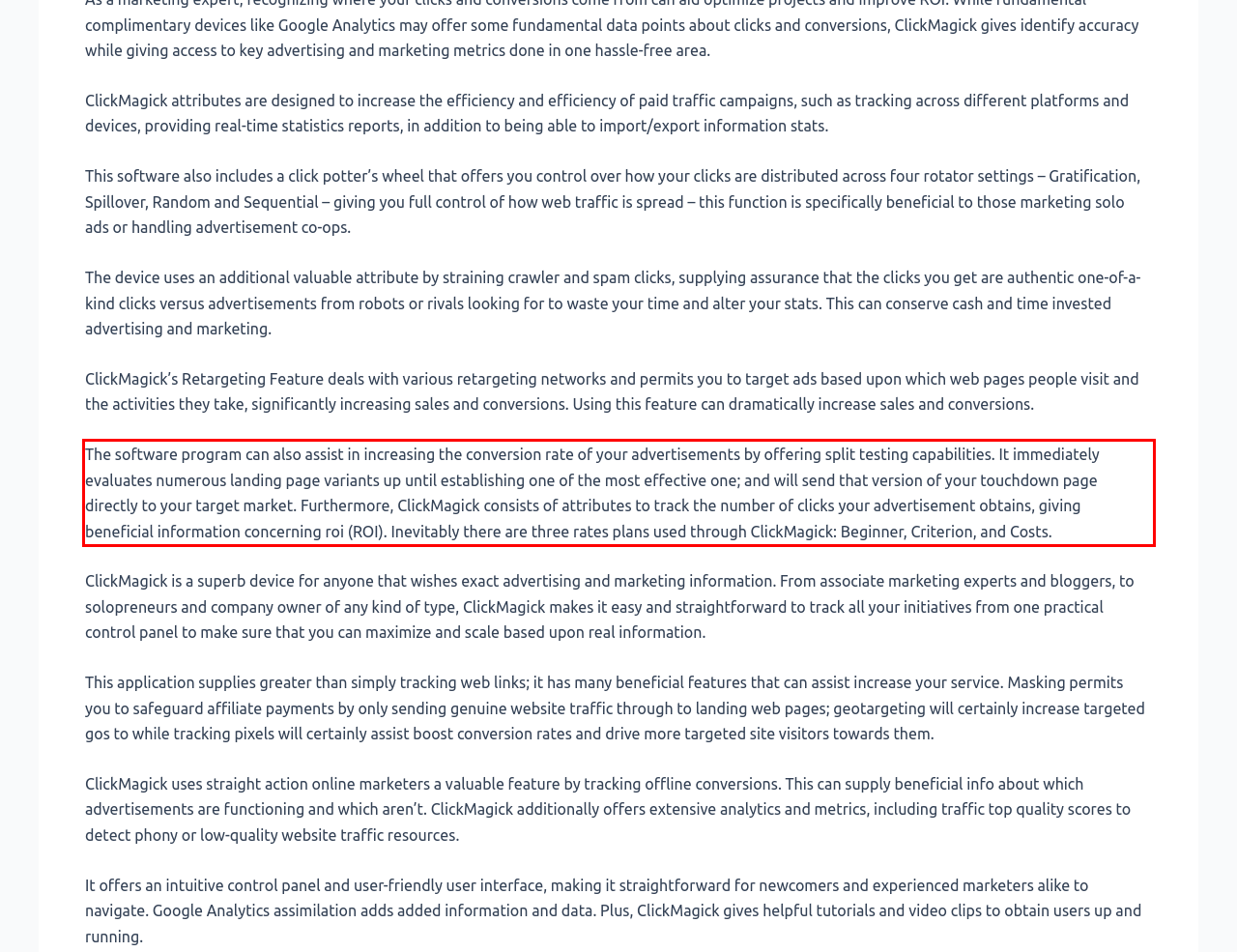Identify and extract the text within the red rectangle in the screenshot of the webpage.

The software program can also assist in increasing the conversion rate of your advertisements by offering split testing capabilities. It immediately evaluates numerous landing page variants up until establishing one of the most effective one; and will send that version of your touchdown page directly to your target market. Furthermore, ClickMagick consists of attributes to track the number of clicks your advertisement obtains, giving beneficial information concerning roi (ROI). Inevitably there are three rates plans used through ClickMagick: Beginner, Criterion, and Costs.